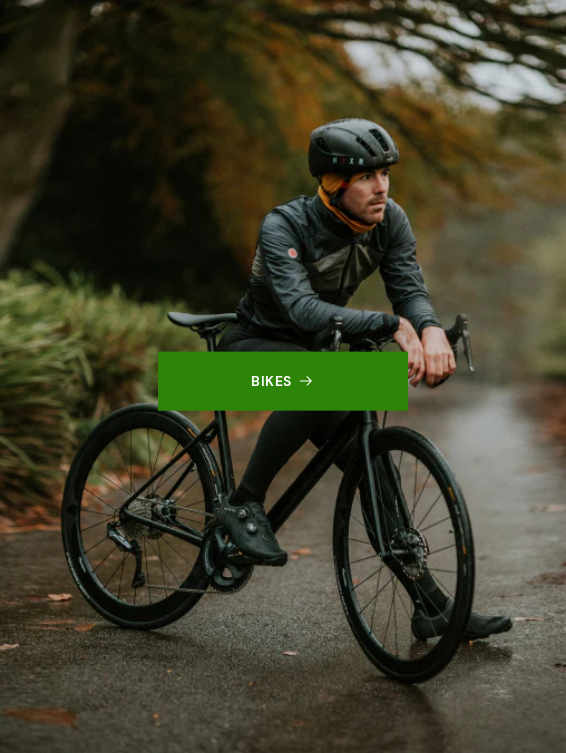What is prominently displayed in the center of the image?
Could you answer the question in a detailed manner, providing as much information as possible?

A vibrant green button labeled 'BIKES' is prominently displayed in the center of the image, creating a compelling visual link between the cyclist and the broader theme of biking, emphasizing an adventurous spirit against a backdrop of tranquility.